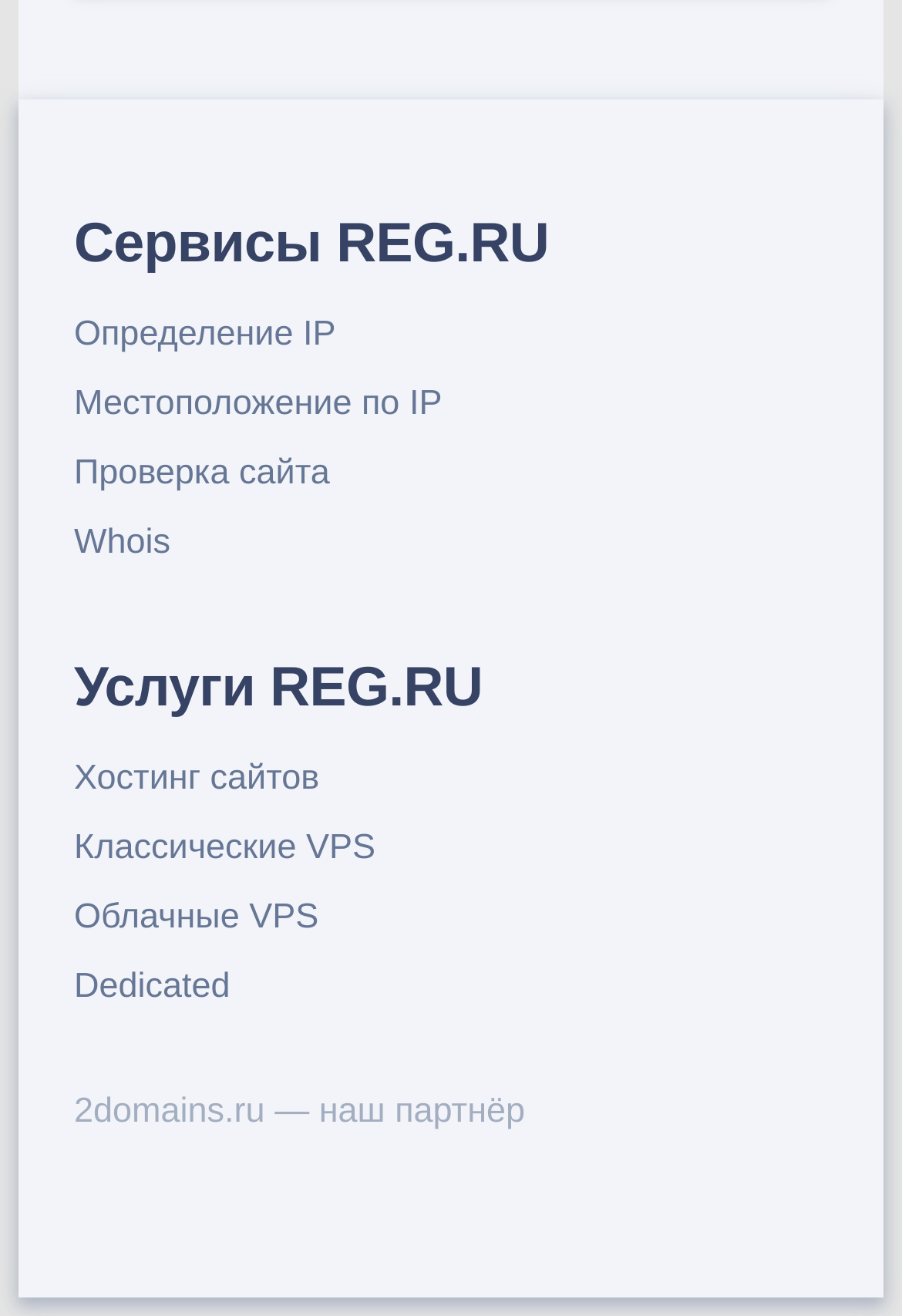Can you determine the bounding box coordinates of the area that needs to be clicked to fulfill the following instruction: "Explore hosting services"?

[0.082, 0.571, 0.918, 0.613]